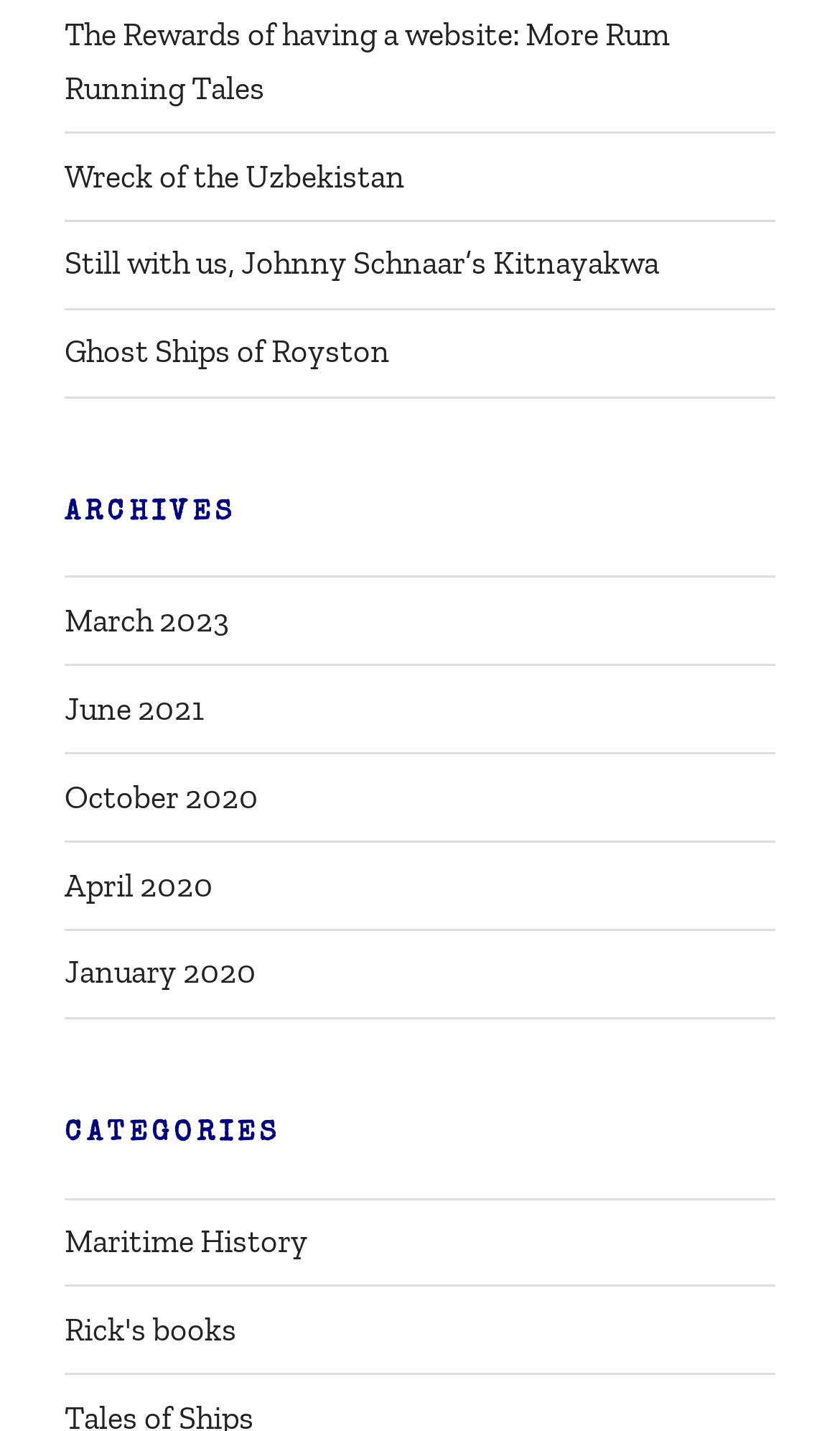Pinpoint the bounding box coordinates of the clickable element to carry out the following instruction: "Browse the archives for March 2023."

[0.077, 0.42, 0.272, 0.447]